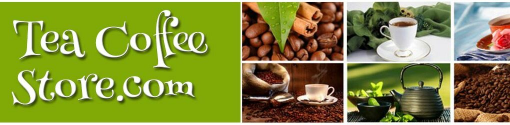Utilize the details in the image to give a detailed response to the question: What is placed beside the dessert on the right side?

According to the caption, on the right side of the banner, a tempting dessert sits beside a colorful tea presentation, inviting customers to explore the delightful offerings.